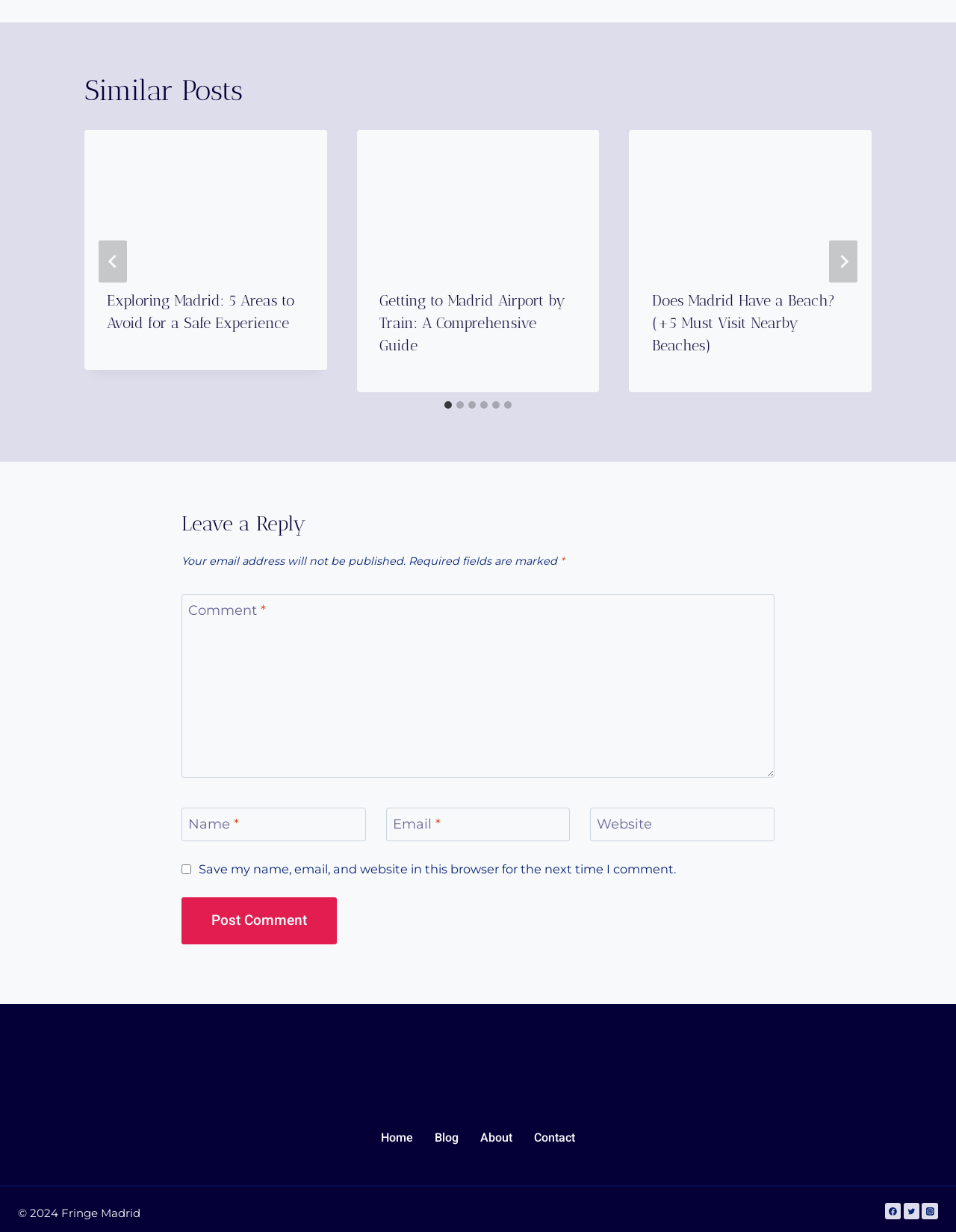Carefully observe the image and respond to the question with a detailed answer:
What is the purpose of the 'Leave a Reply' section?

The 'Leave a Reply' section is located below the article and contains fields for users to input their name, email, website, and comment. The purpose of this section is to allow users to leave a comment on the post, providing their thoughts and opinions.